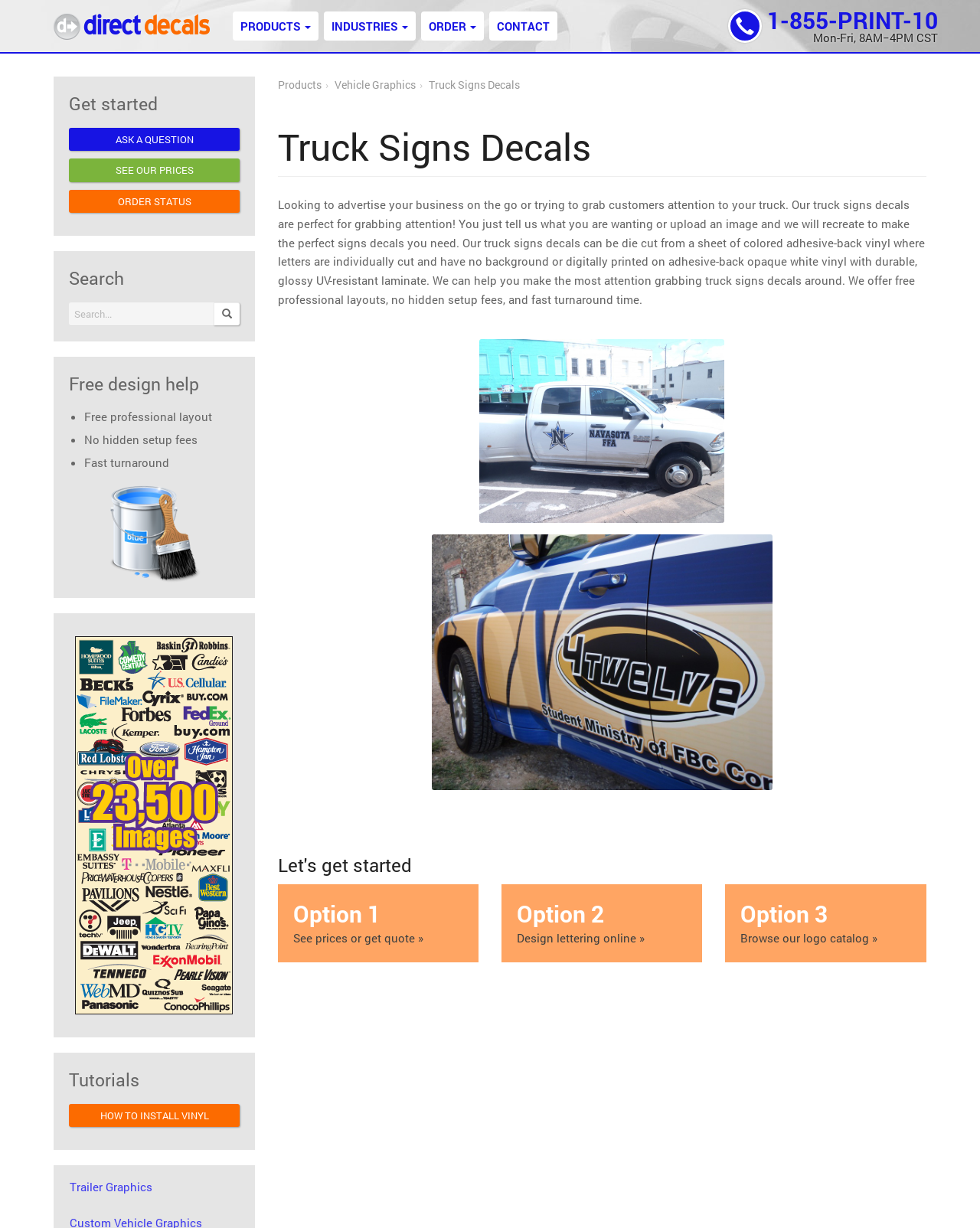Find the bounding box coordinates of the clickable area required to complete the following action: "Design lettering online".

[0.512, 0.72, 0.717, 0.784]